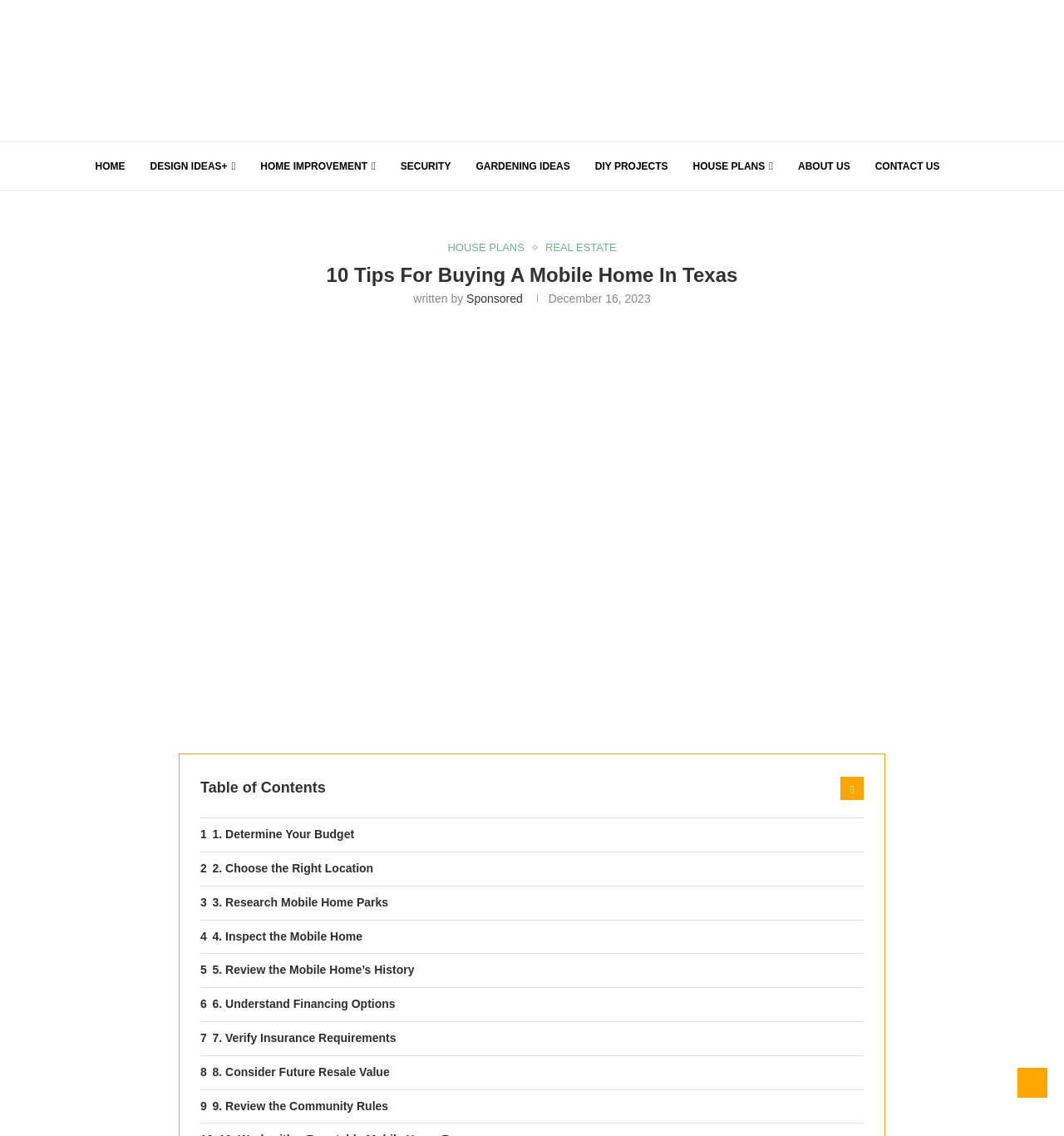Using the elements shown in the image, answer the question comprehensively: What is the first tip for buying a mobile home in Texas?

I found the answer by looking at the table of contents section, which lists the 10 tips for buying a mobile home in Texas. The first tip is '1. Determine Your Budget', which is a link located at [0.188, 0.721, 0.812, 0.75] on the webpage.